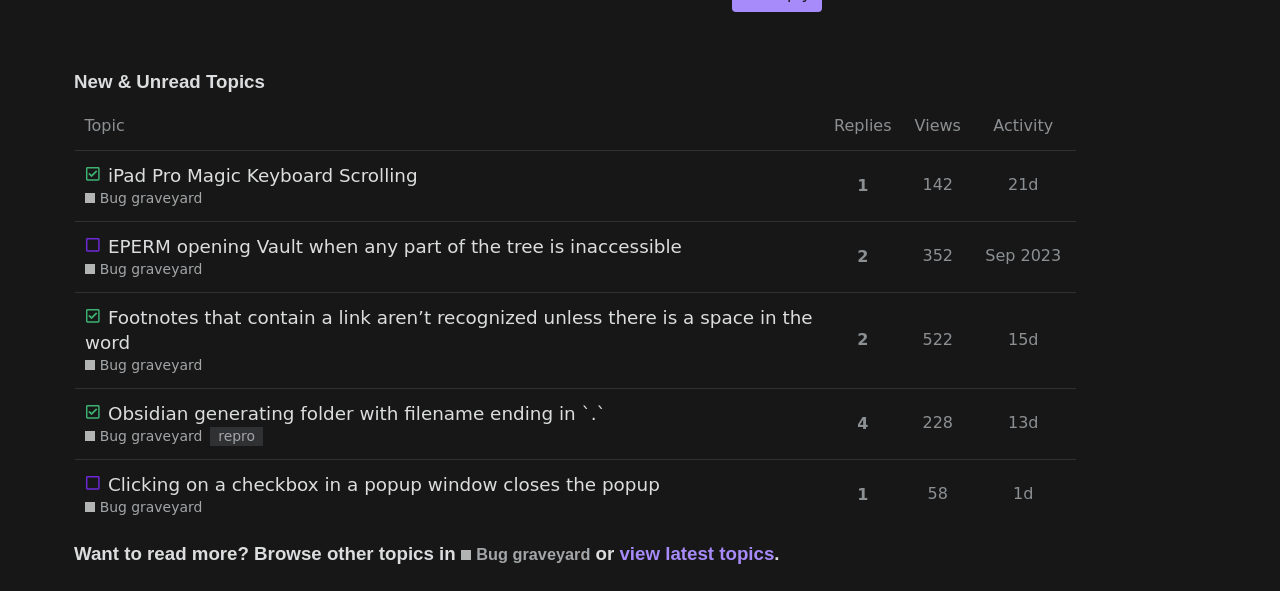Refer to the image and answer the question with as much detail as possible: What is the name of the first topic?

The first topic is listed in the table with the heading 'New & Unread Topics'. The topic name is 'iPad Pro Magic Keyboard Scrolling Bug' which is a combination of the heading 'iPad Pro Magic Keyboard Scrolling' and the link 'Bug graveyard'.